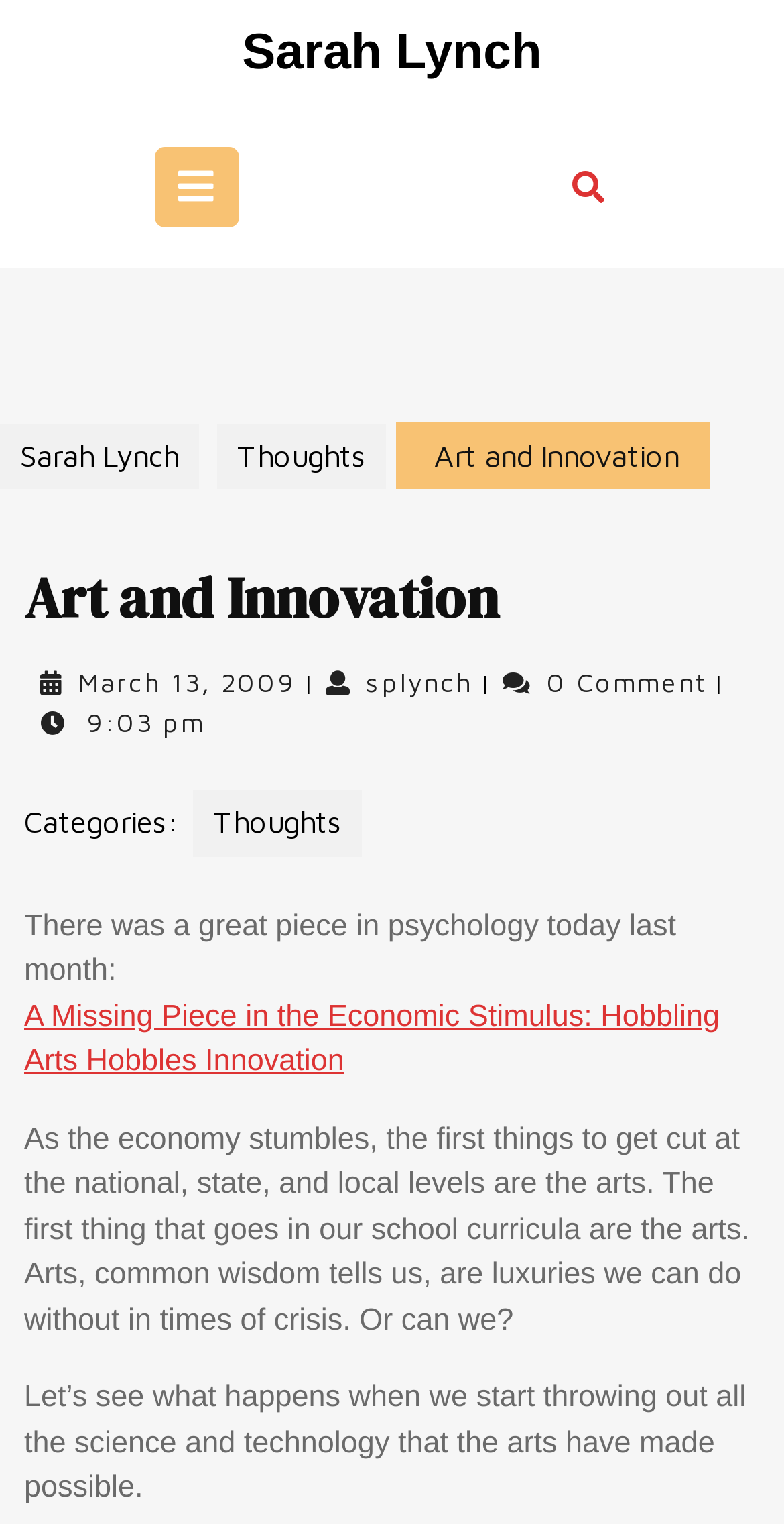Determine the bounding box coordinates of the clickable element to complete this instruction: "Check the 'splynch splynch' profile". Provide the coordinates in the format of four float numbers between 0 and 1, [left, top, right, bottom].

[0.467, 0.437, 0.603, 0.459]